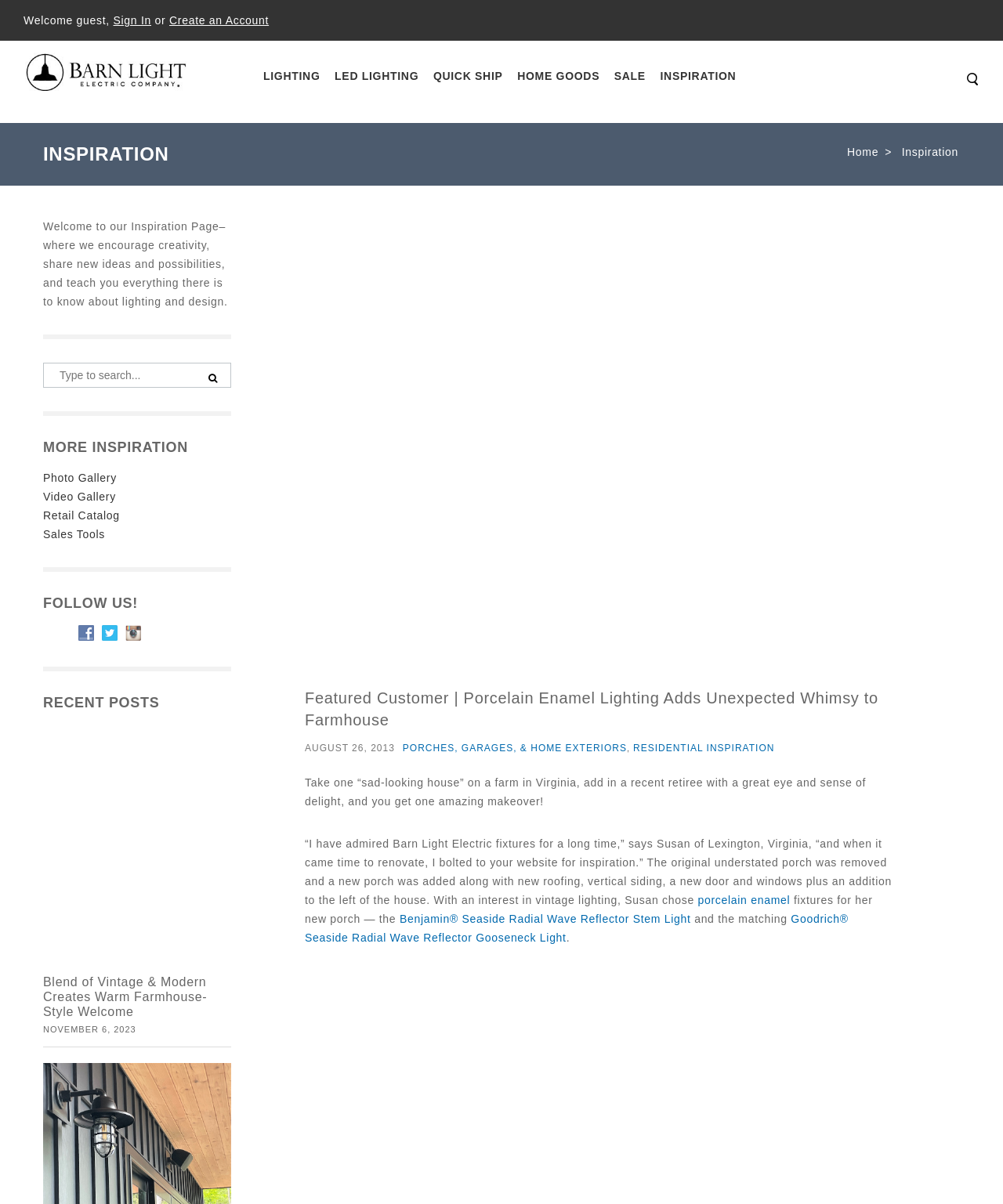What is the text of the first link on the webpage?
Examine the screenshot and reply with a single word or phrase.

Sign In